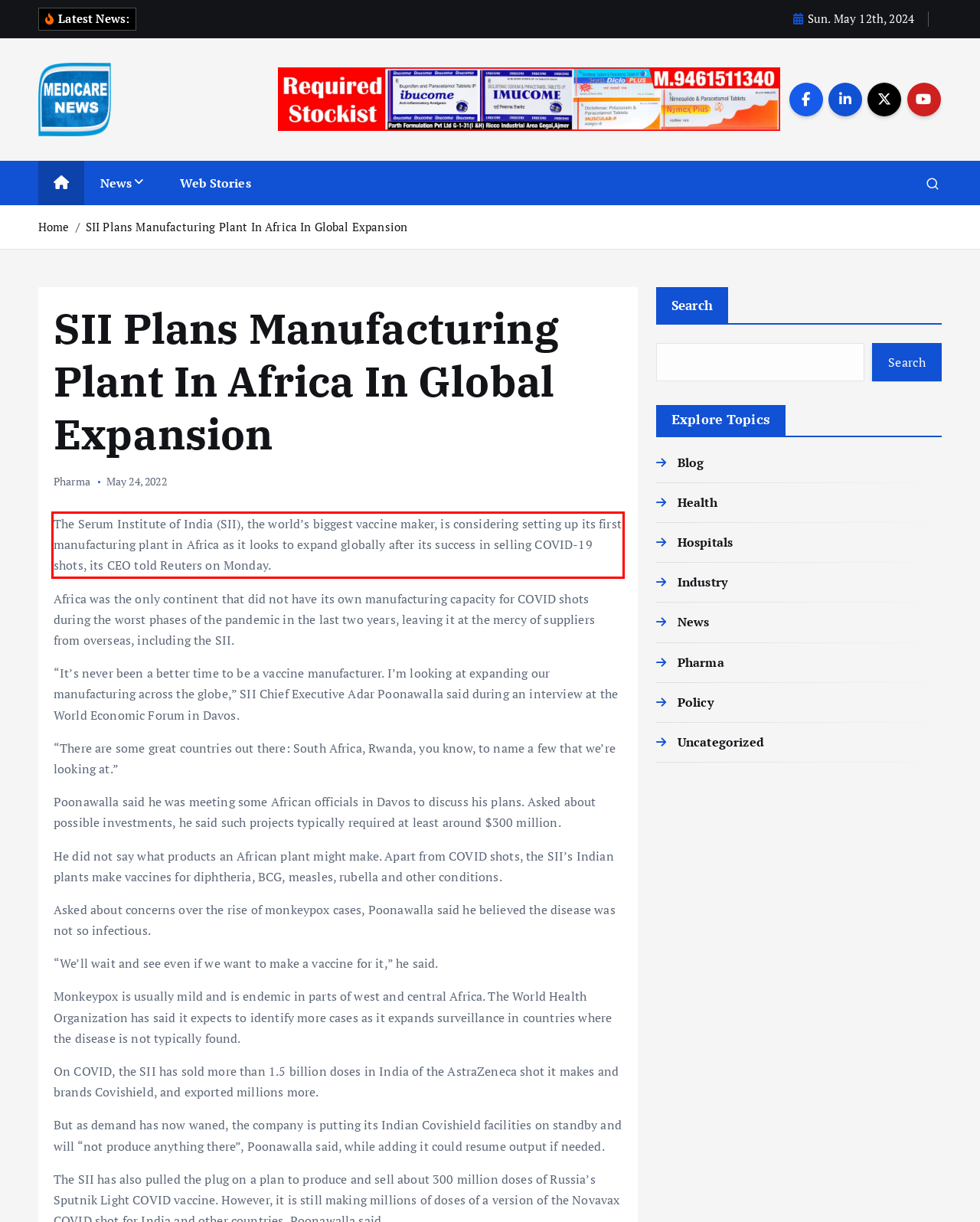Within the screenshot of the webpage, locate the red bounding box and use OCR to identify and provide the text content inside it.

The Serum Institute of India (SII), the world’s biggest vaccine maker, is considering setting up its first manufacturing plant in Africa as it looks to expand globally after its success in selling COVID-19 shots, its CEO told Reuters on Monday.